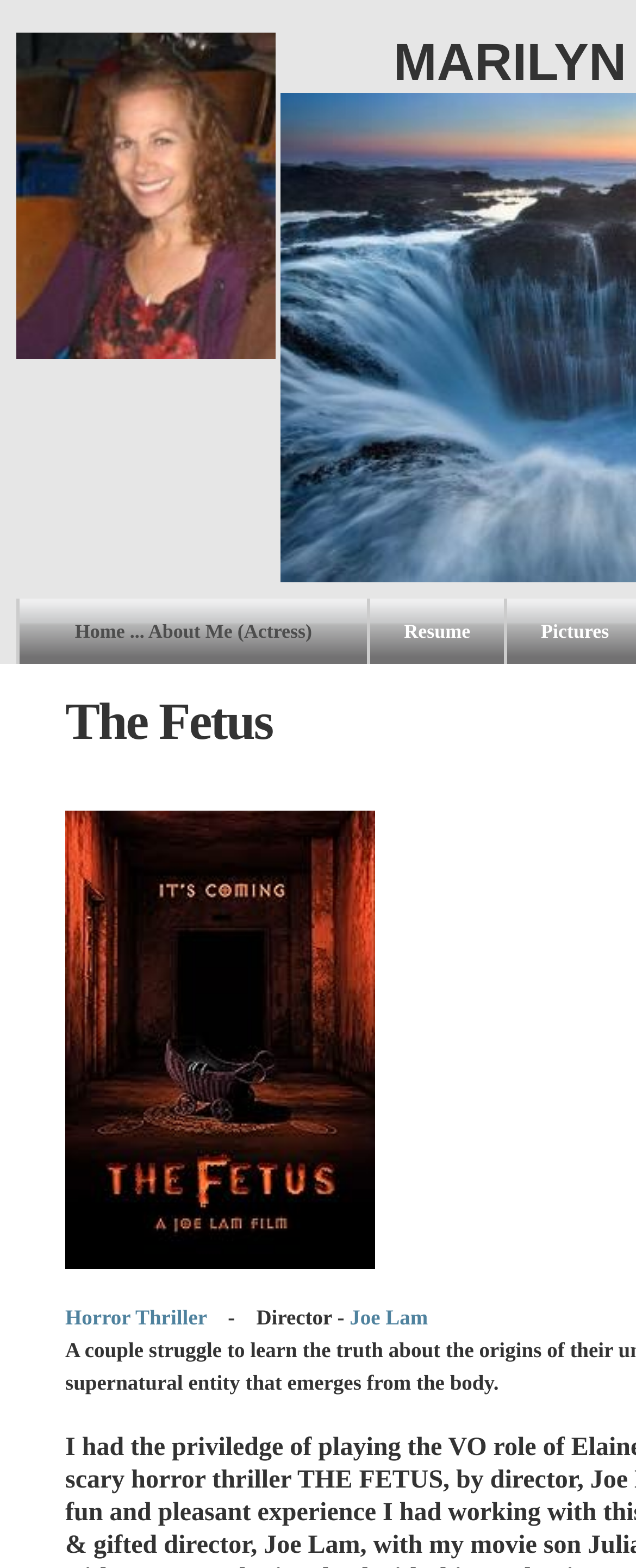What are the main sections of the webpage?
Use the screenshot to answer the question with a single word or phrase.

Home, About Me, Resume, Pictures